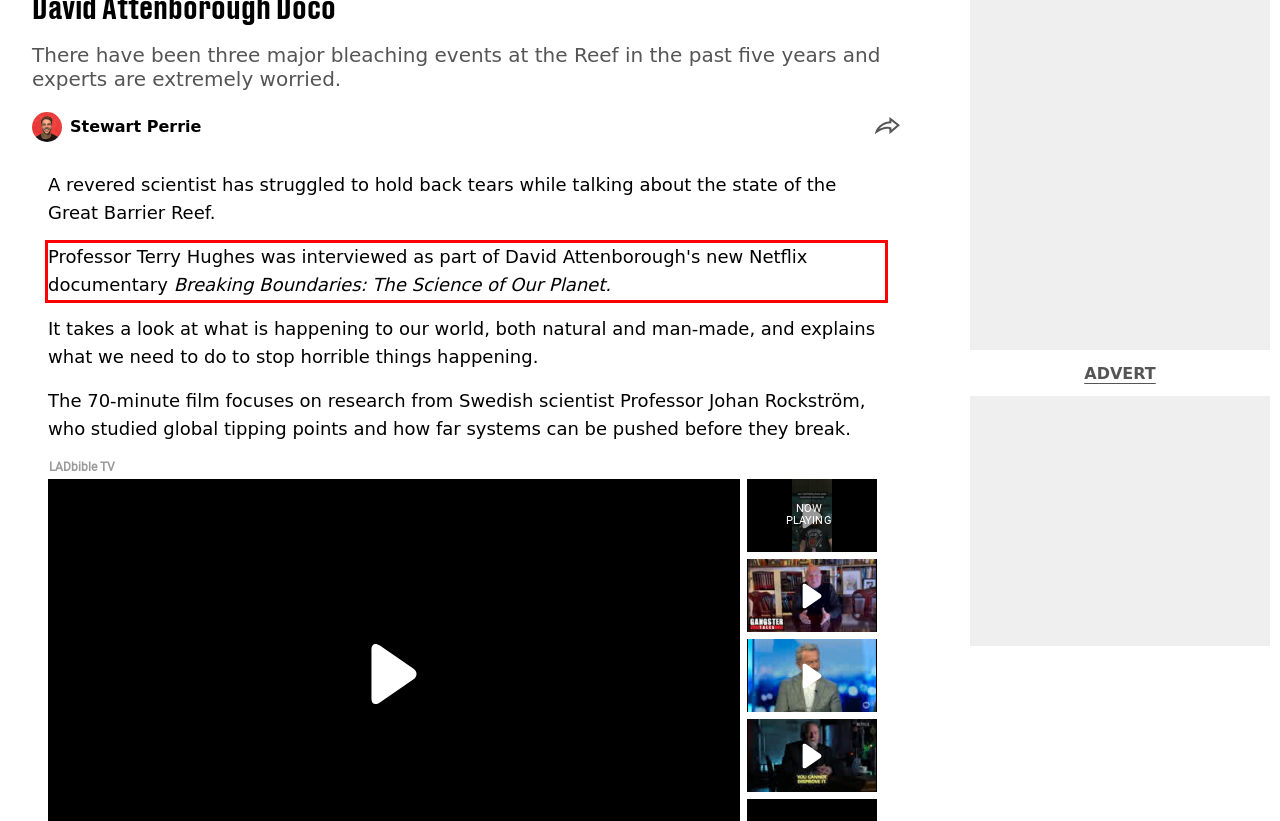Extract and provide the text found inside the red rectangle in the screenshot of the webpage.

Professor Terry Hughes was interviewed as part of David Attenborough's new Netflix documentary Breaking Boundaries: The Science of Our Planet.